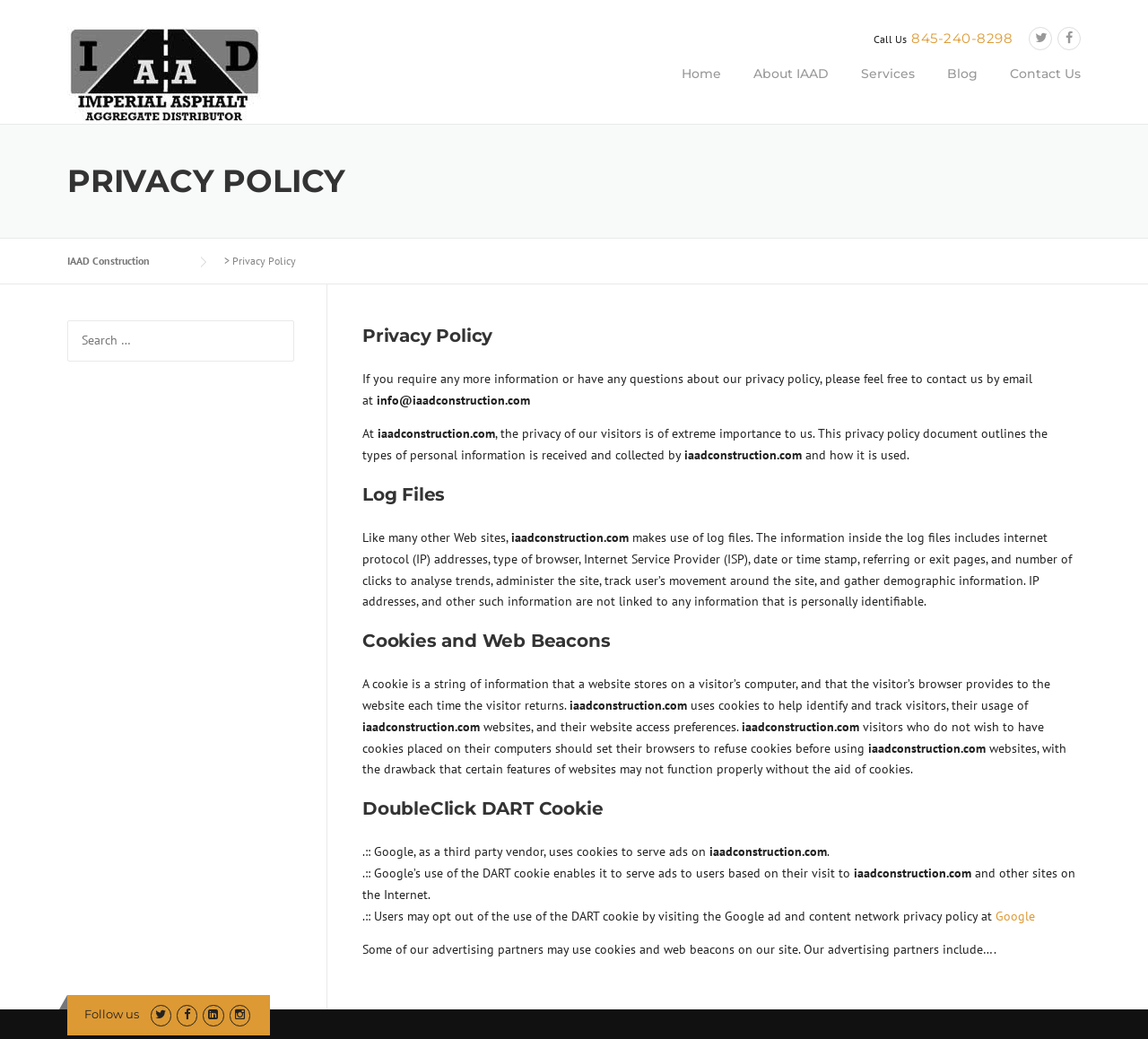Please specify the bounding box coordinates of the element that should be clicked to execute the given instruction: 'Search for something'. Ensure the coordinates are four float numbers between 0 and 1, expressed as [left, top, right, bottom].

[0.059, 0.308, 0.256, 0.348]